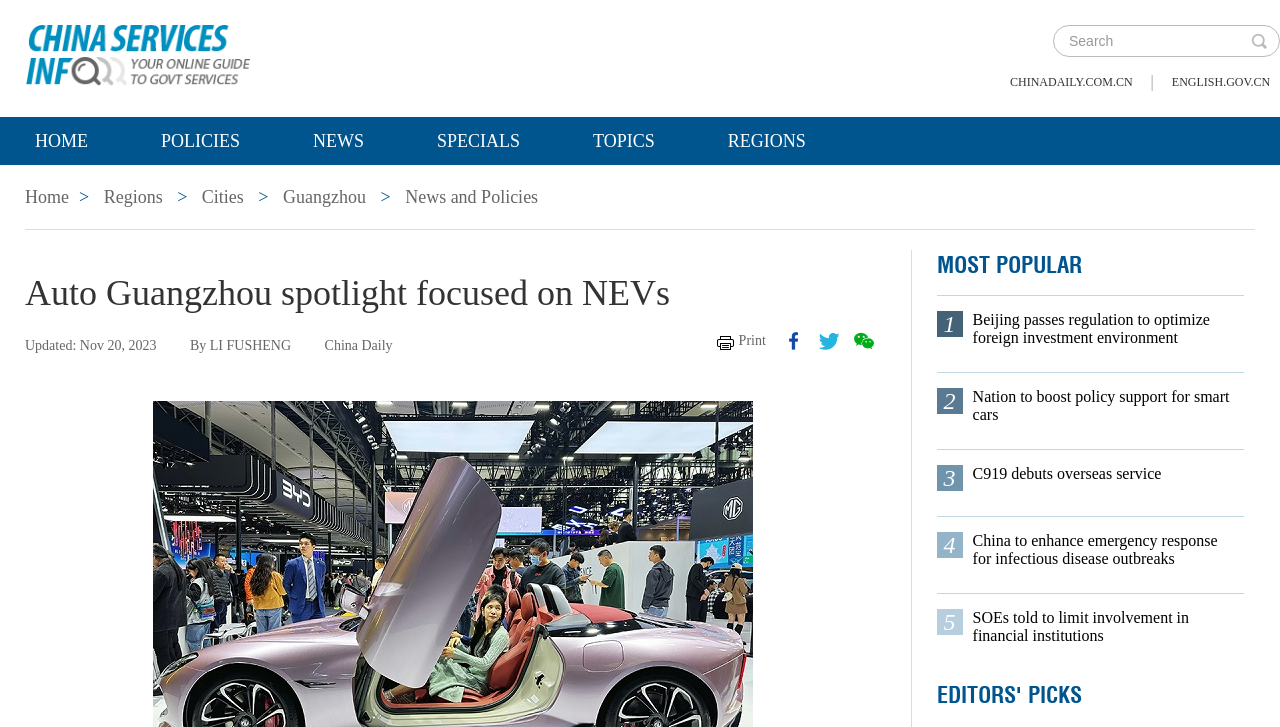What is the primary heading on this webpage?

Auto Guangzhou spotlight focused on NEVs